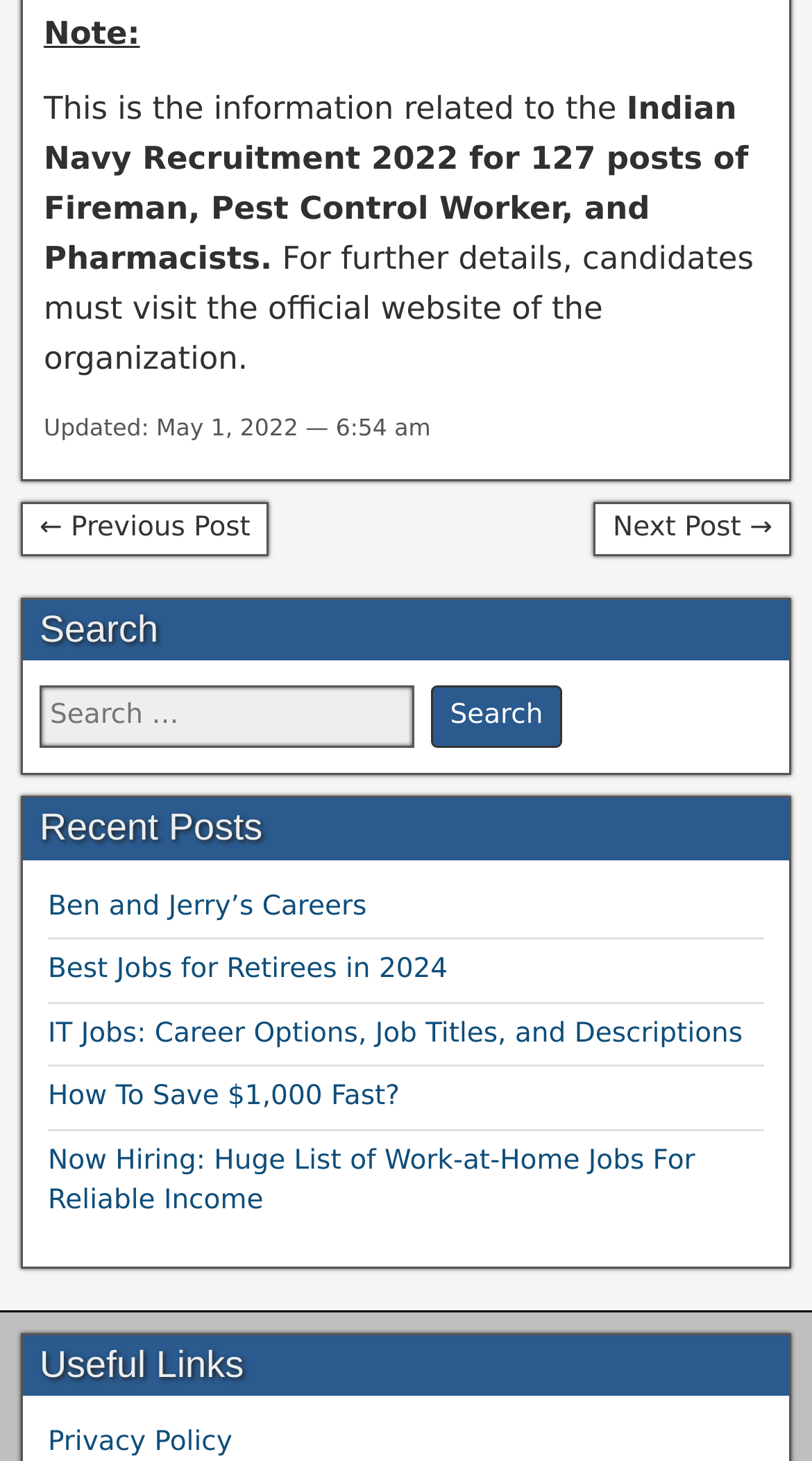Respond to the question with just a single word or phrase: 
How many recent posts are listed?

5